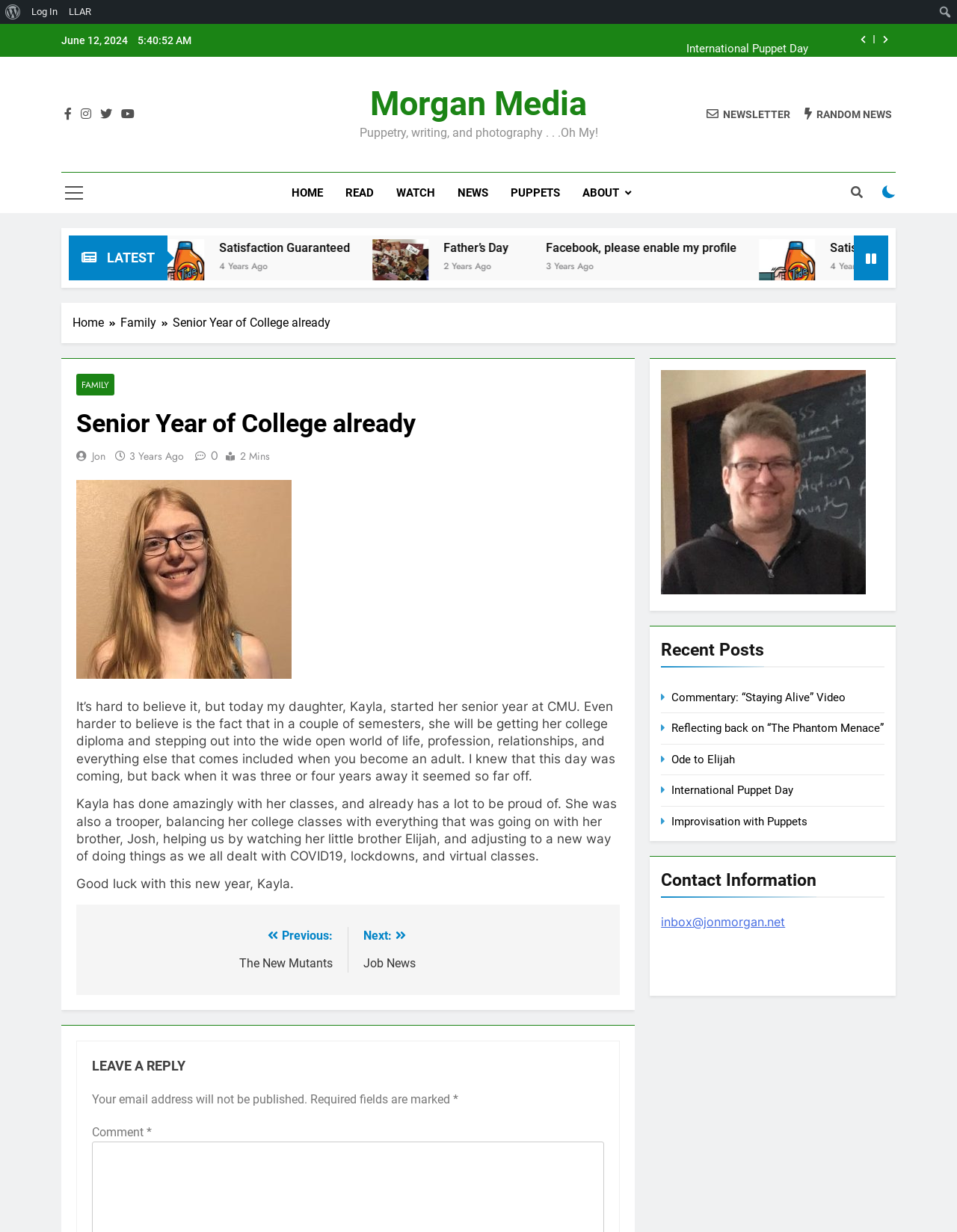What is the name of the daughter mentioned in the blog post?
Answer the question in a detailed and comprehensive manner.

I read the blog post and found that the author is talking about their daughter, Kayla, who is starting her senior year at CMU.